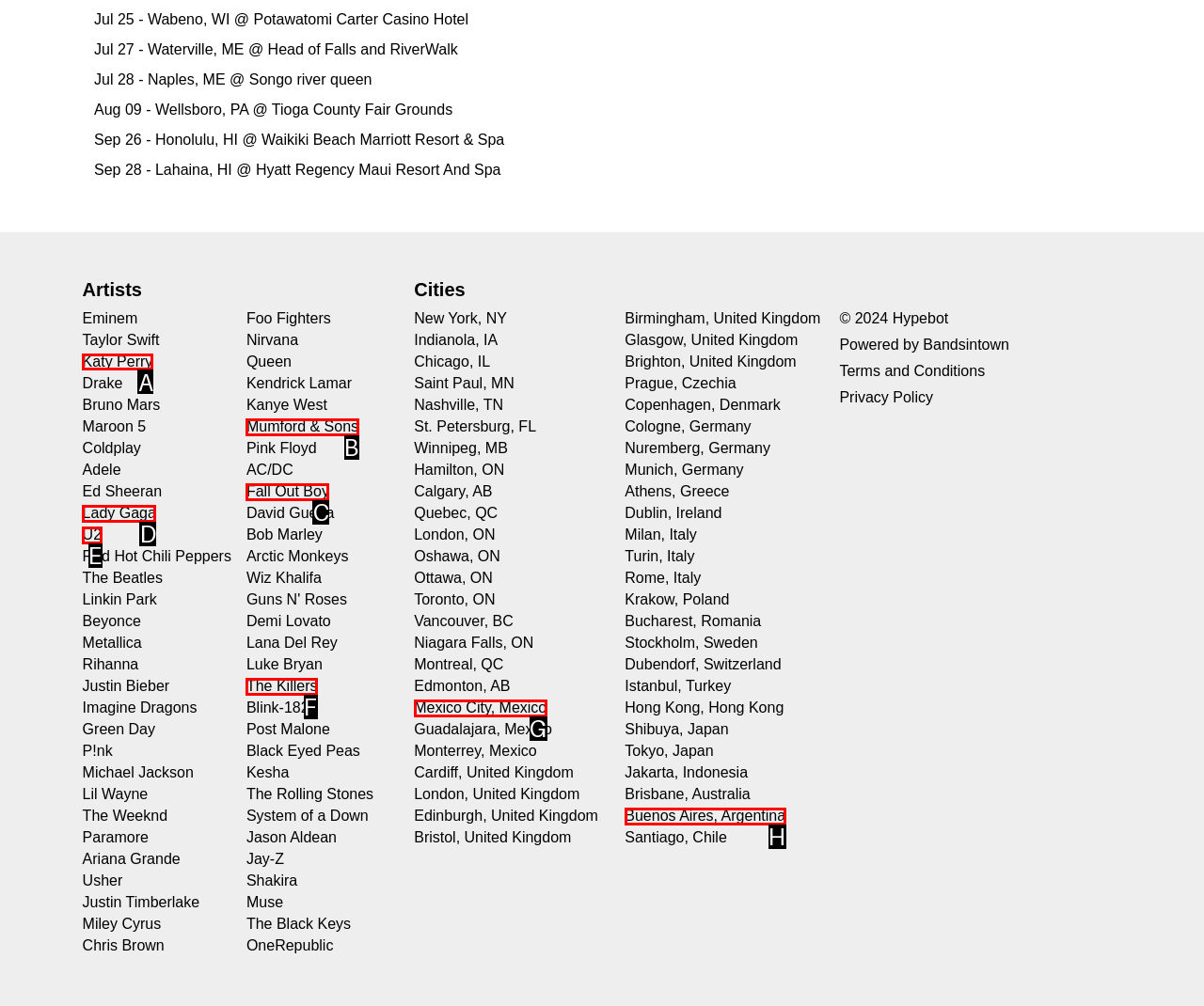Tell me which option I should click to complete the following task: Learn more about Katy Perry Answer with the option's letter from the given choices directly.

A